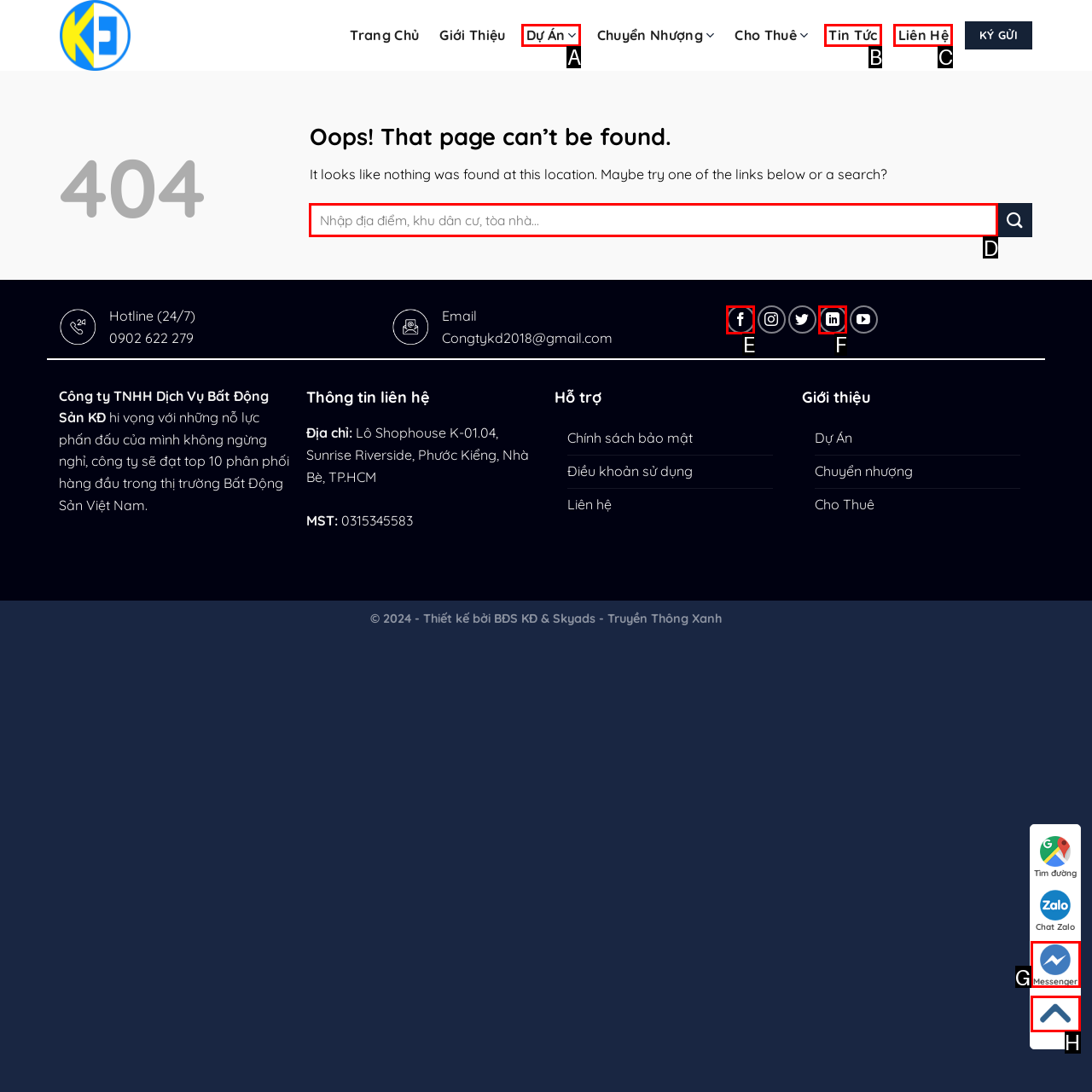Determine which option should be clicked to carry out this task: Search for a location
State the letter of the correct choice from the provided options.

D